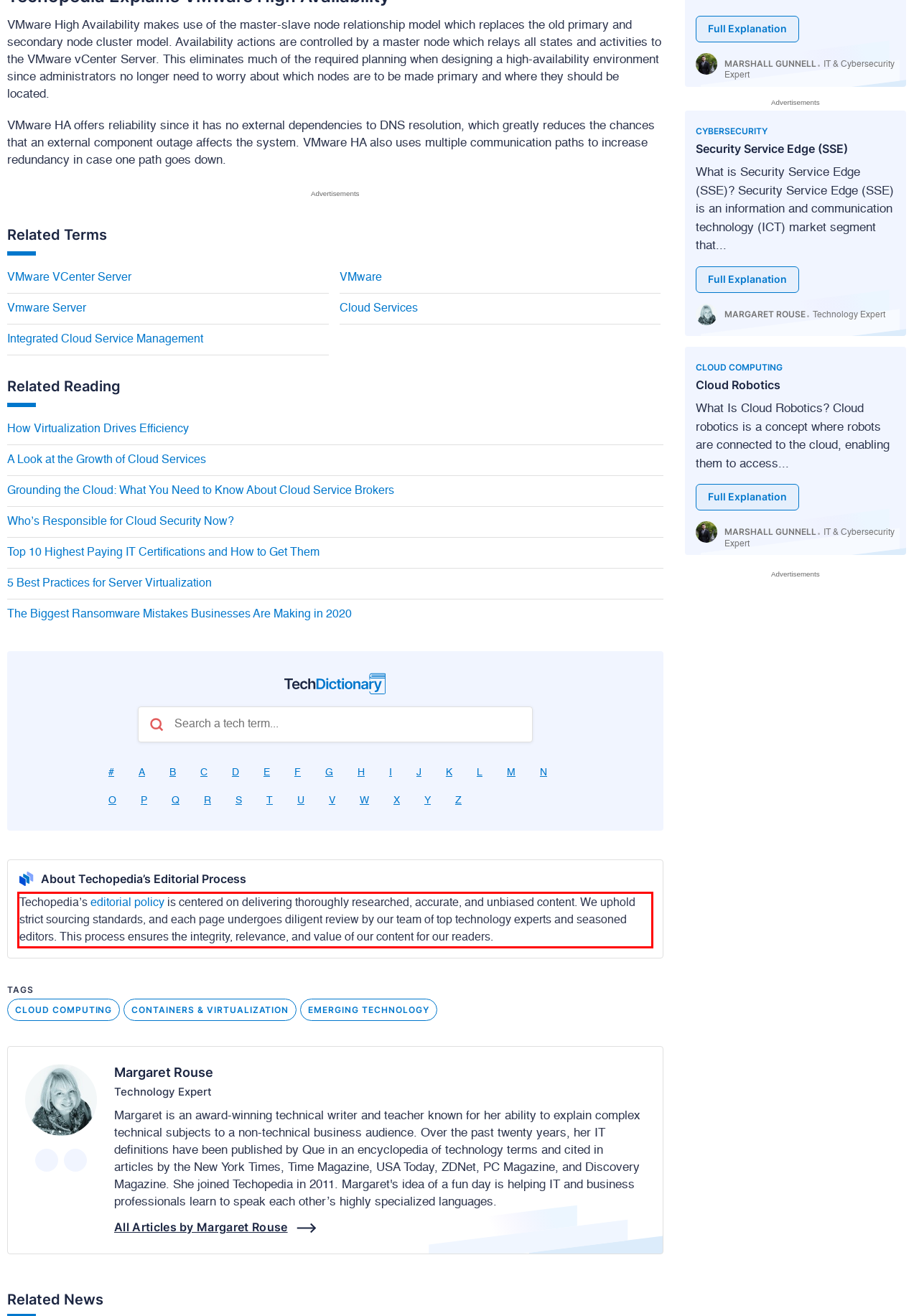Look at the webpage screenshot and recognize the text inside the red bounding box.

Techopedia’s editorial policy is centered on delivering thoroughly researched, accurate, and unbiased content. We uphold strict sourcing standards, and each page undergoes diligent review by our team of top technology experts and seasoned editors. This process ensures the integrity, relevance, and value of our content for our readers.